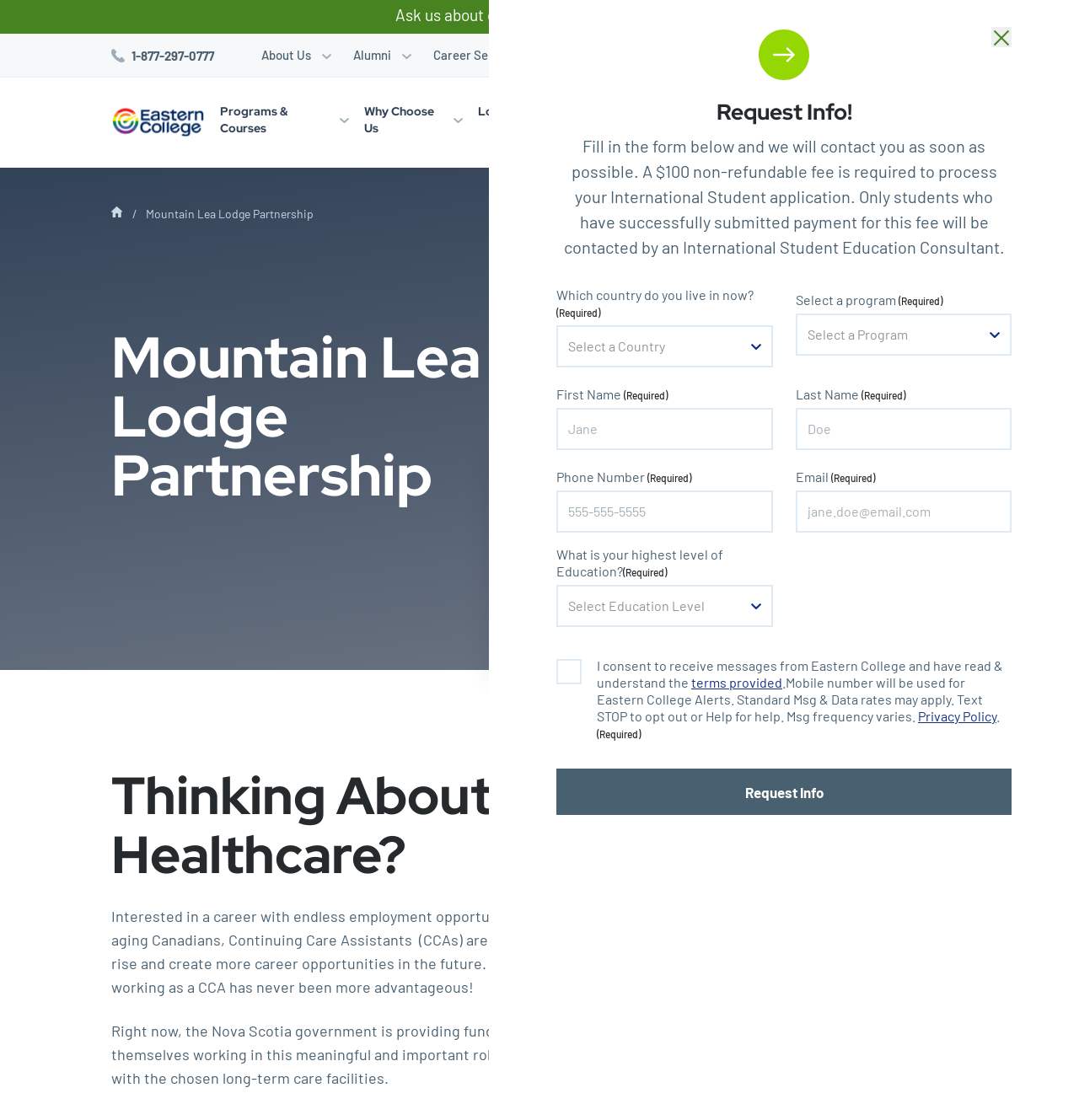Highlight the bounding box coordinates of the region I should click on to meet the following instruction: "Click the 'Essay Services logo' link".

None